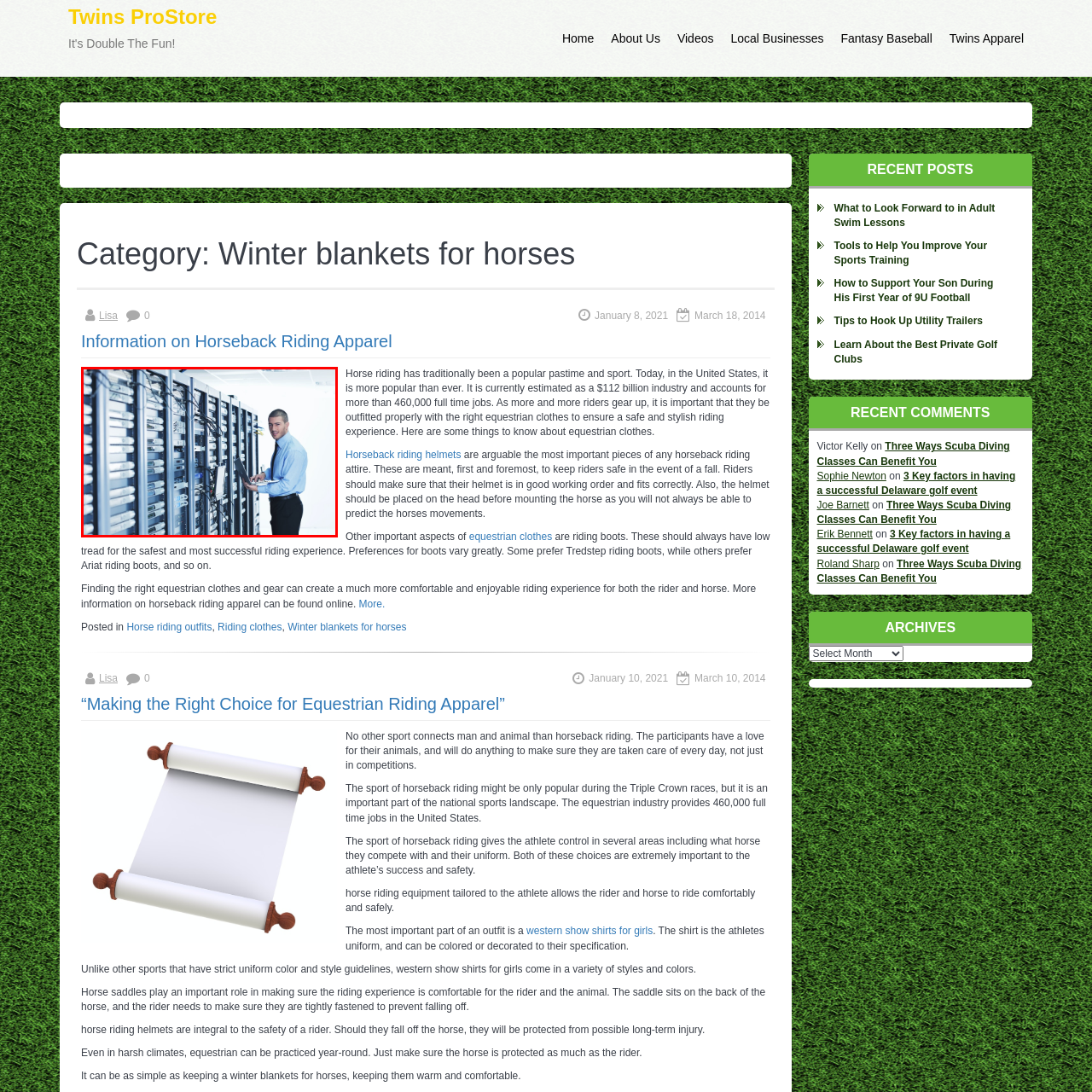Analyze the image encased in the red boundary, What is the purpose of the data center?
 Respond using a single word or phrase.

Efficient and secure data processing